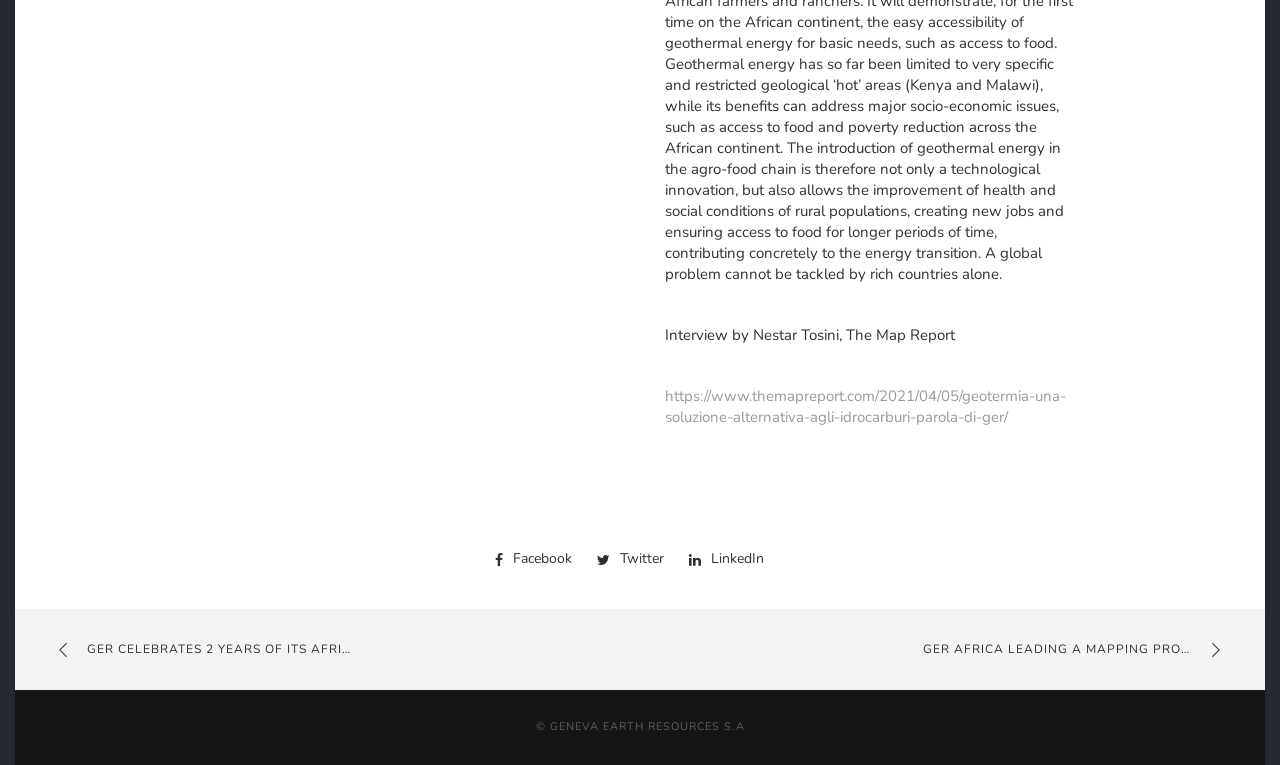What is the copyright holder of this webpage?
Provide a thorough and detailed answer to the question.

The StaticText element with the text '© GENEVA EARTH RESOURCES S.A' indicates that the copyright holder of this webpage is GENEVA EARTH RESOURCES S.A.